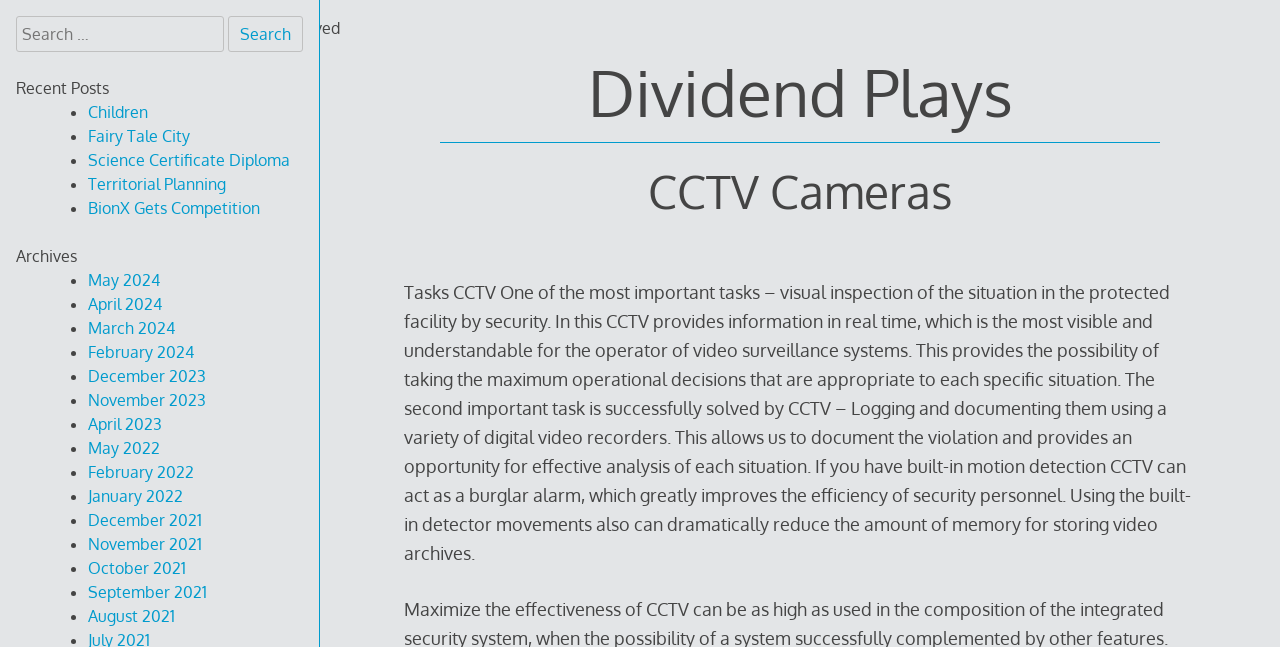Please reply with a single word or brief phrase to the question: 
What type of posts are listed on this webpage?

Recent posts